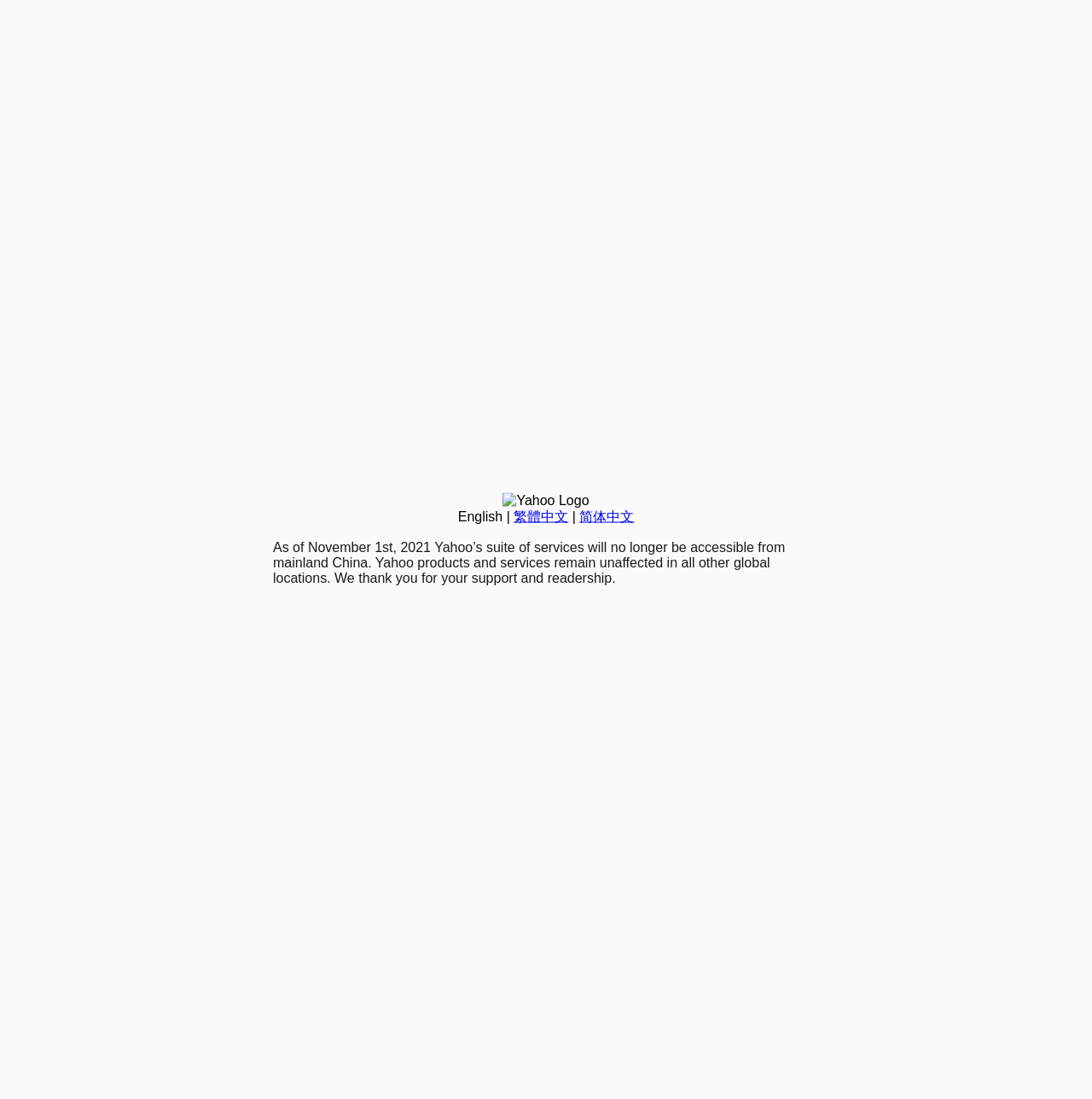Identify the bounding box coordinates for the UI element described as follows: Blog. Use the format (top-left x, top-left y, bottom-right x, bottom-right y) and ensure all values are floating point numbers between 0 and 1.

None